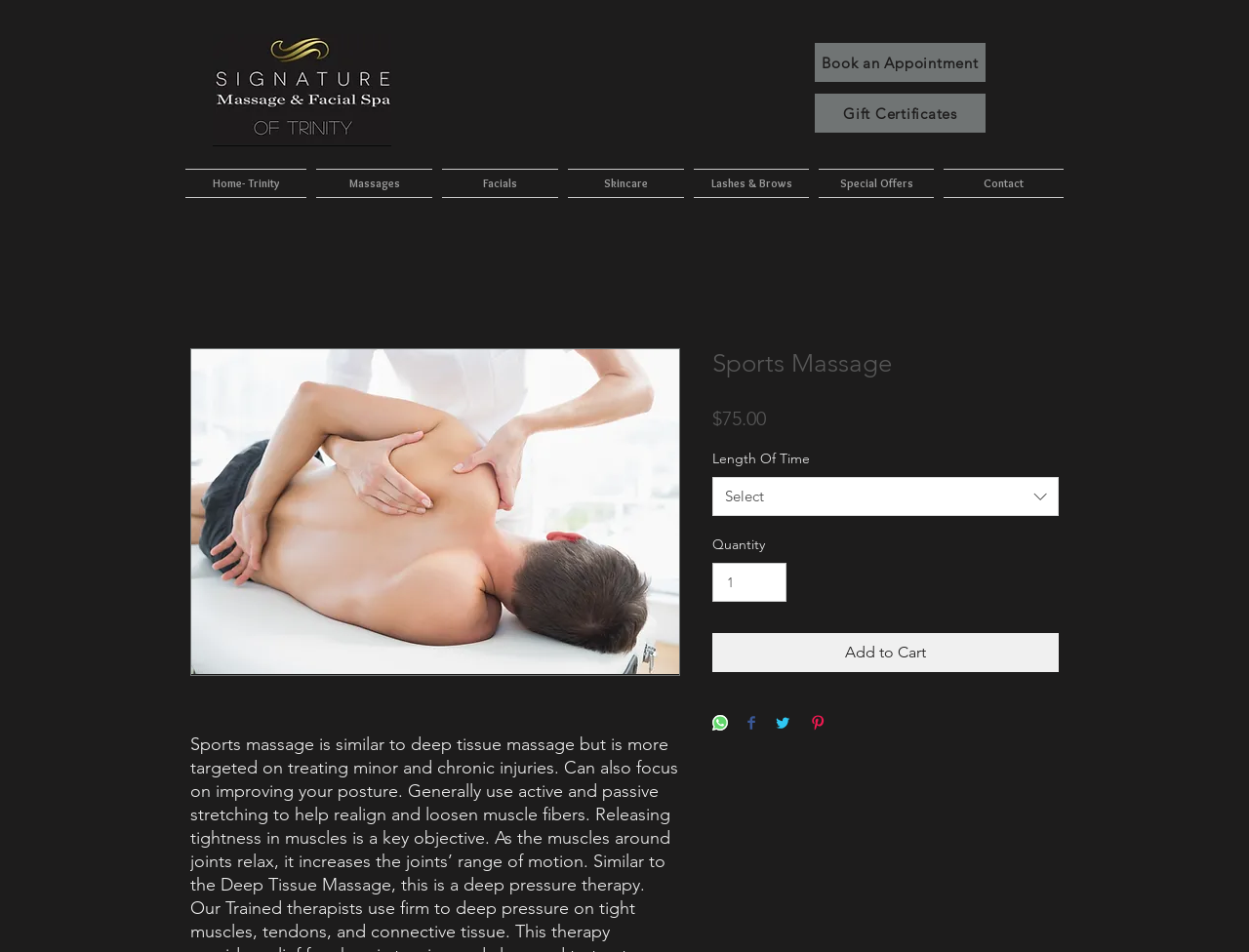Please locate the bounding box coordinates of the element's region that needs to be clicked to follow the instruction: "Book an appointment". The bounding box coordinates should be provided as four float numbers between 0 and 1, i.e., [left, top, right, bottom].

[0.652, 0.045, 0.789, 0.086]